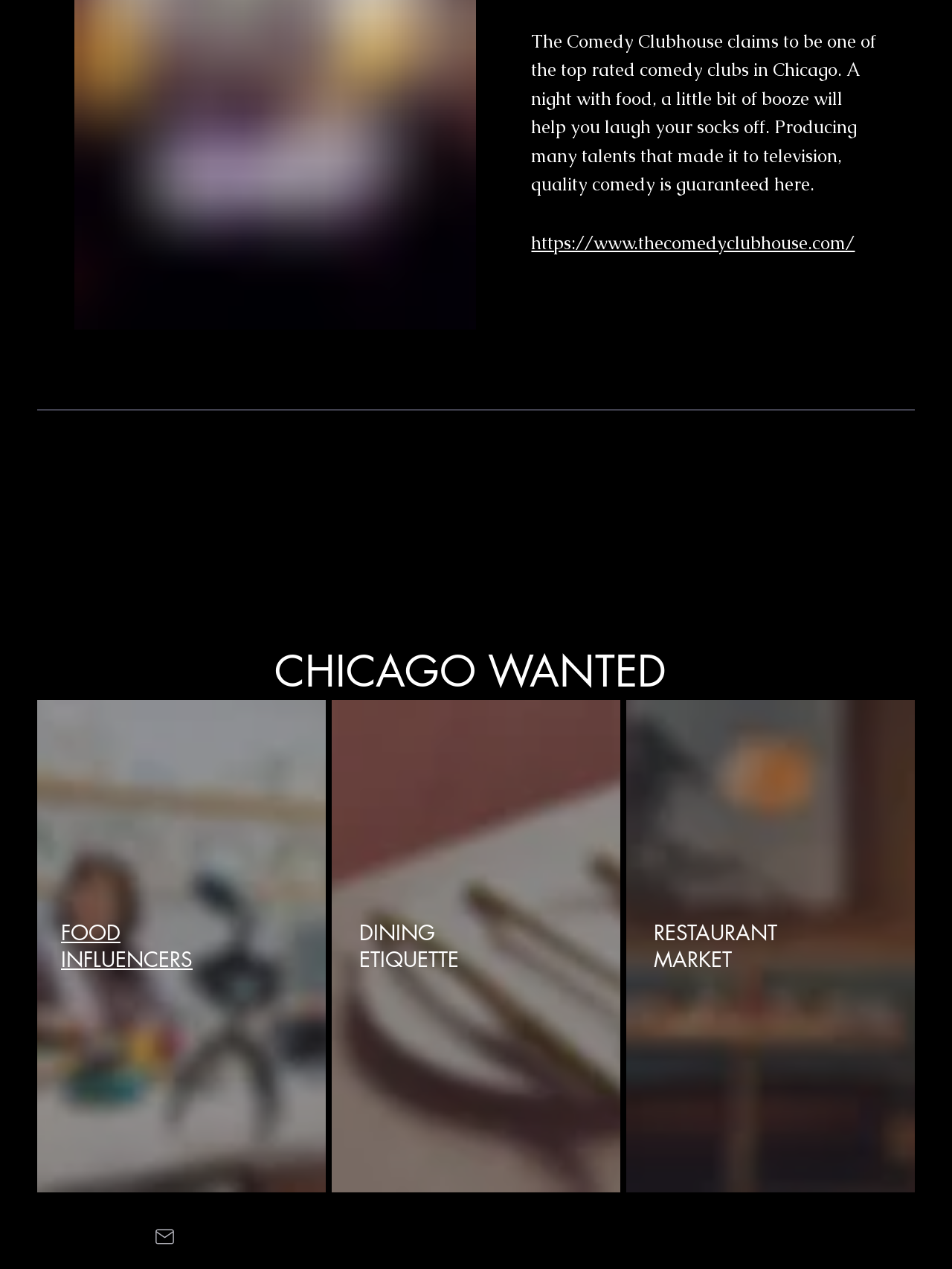What is the category below FOOD INFLUENCERS?
Answer the question with a single word or phrase, referring to the image.

DINING